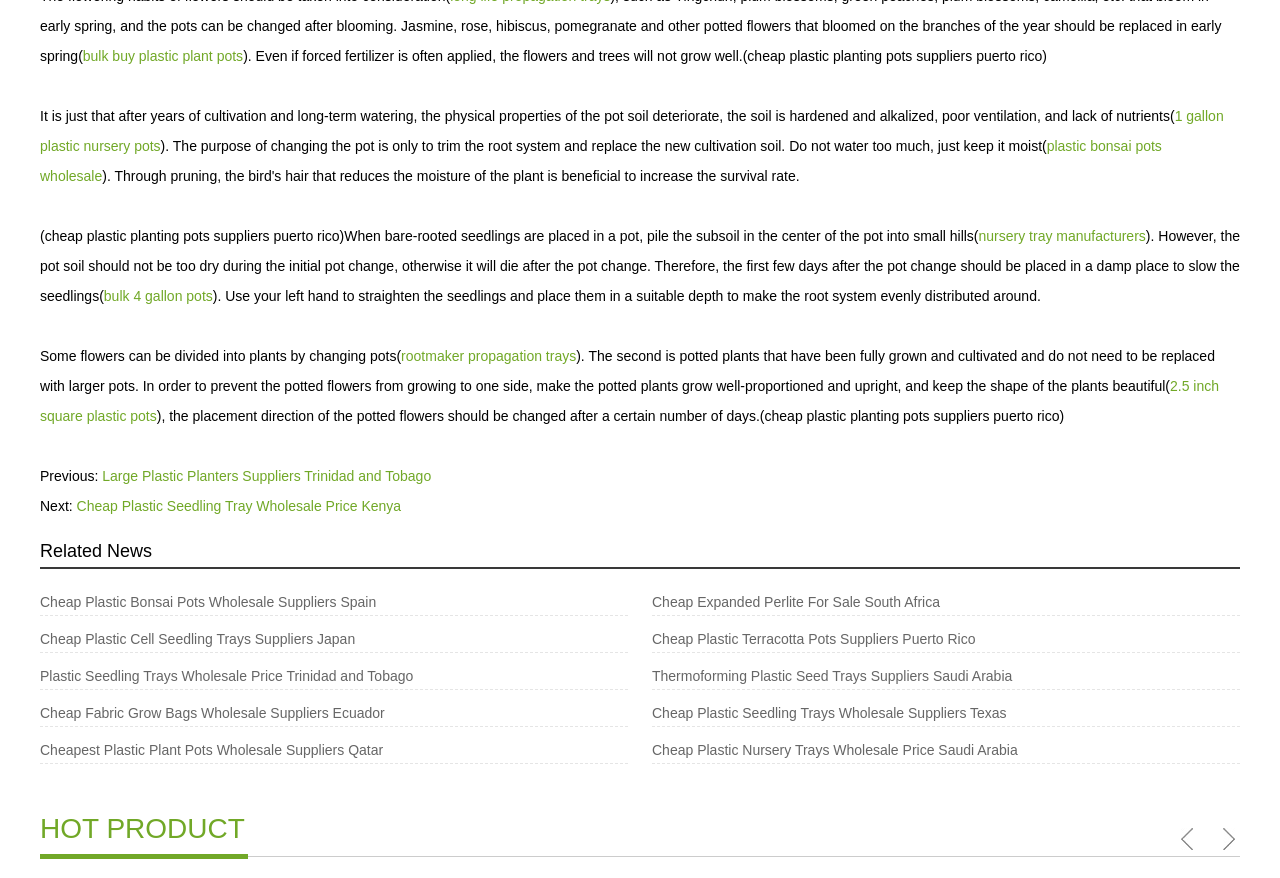Identify the bounding box coordinates of the area that should be clicked in order to complete the given instruction: "go to plastic bonsai pots wholesale". The bounding box coordinates should be four float numbers between 0 and 1, i.e., [left, top, right, bottom].

[0.031, 0.157, 0.908, 0.21]